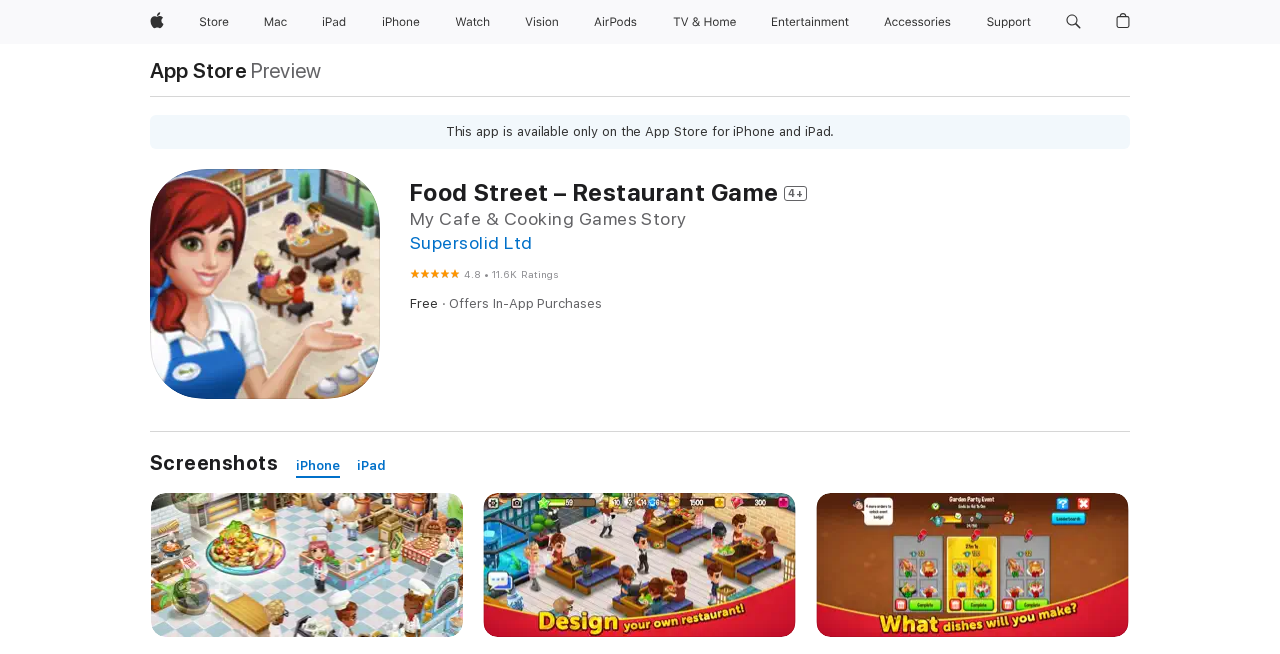What devices is the game available on?
Answer the question with a thorough and detailed explanation.

I found the answer by looking at the links 'iPhone' and 'iPad' which are listed as devices that the game is available on.